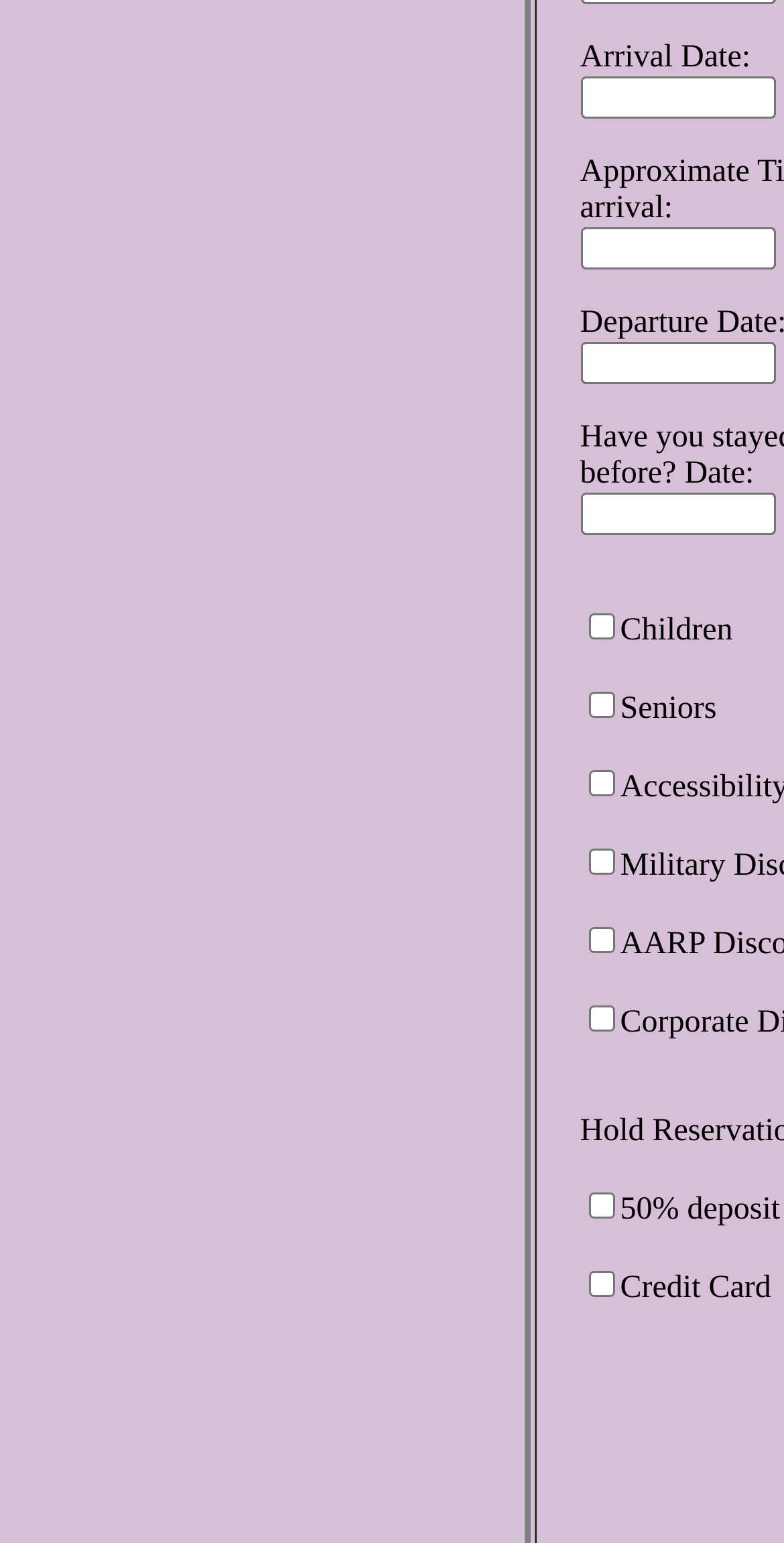Kindly provide the bounding box coordinates of the section you need to click on to fulfill the given instruction: "Enter arrival date".

[0.74, 0.05, 0.988, 0.077]